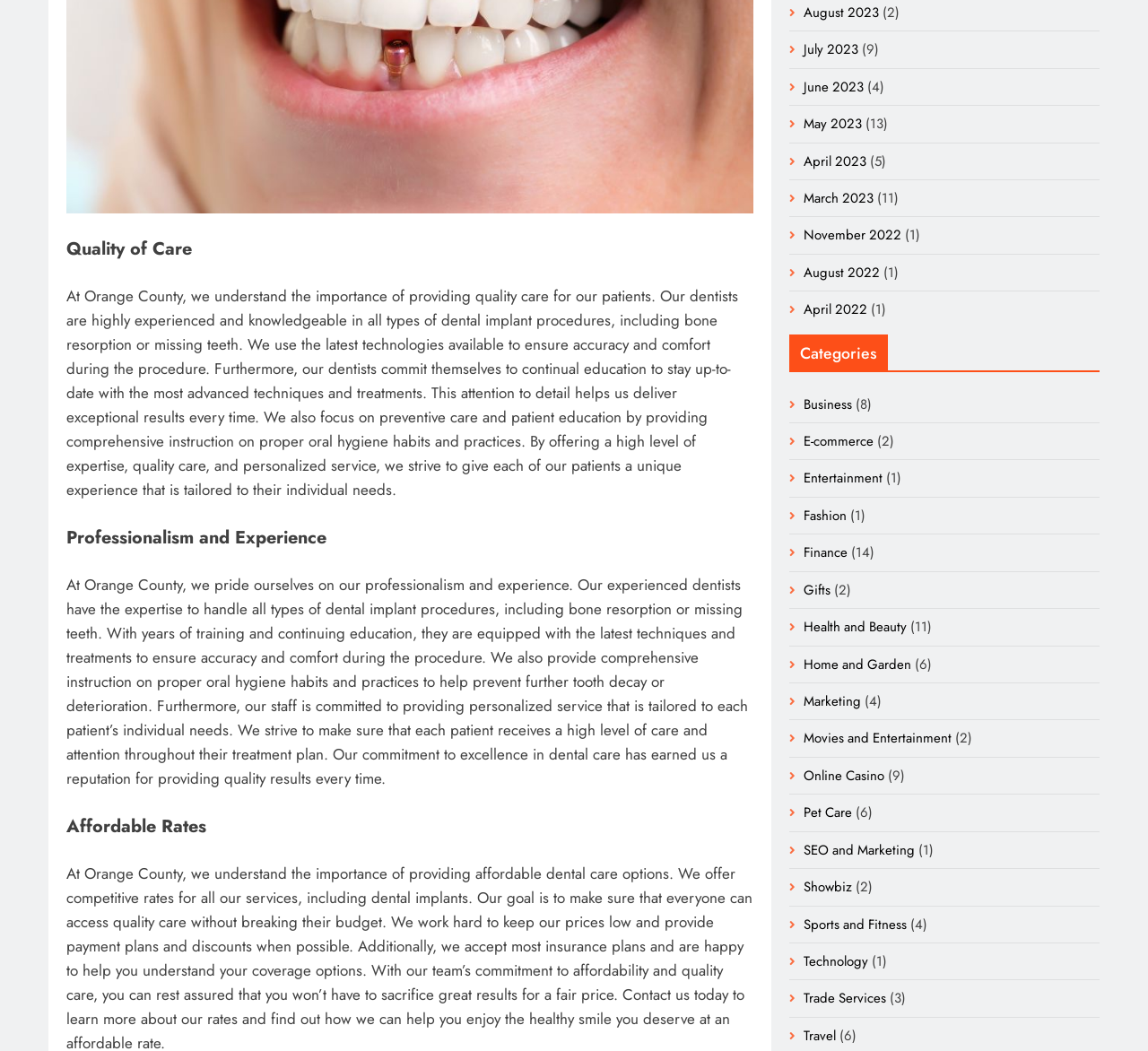Given the element description Fashion, predict the bounding box coordinates for the UI element in the webpage screenshot. The format should be (top-left x, top-left y, bottom-right x, bottom-right y), and the values should be between 0 and 1.

[0.7, 0.481, 0.738, 0.5]